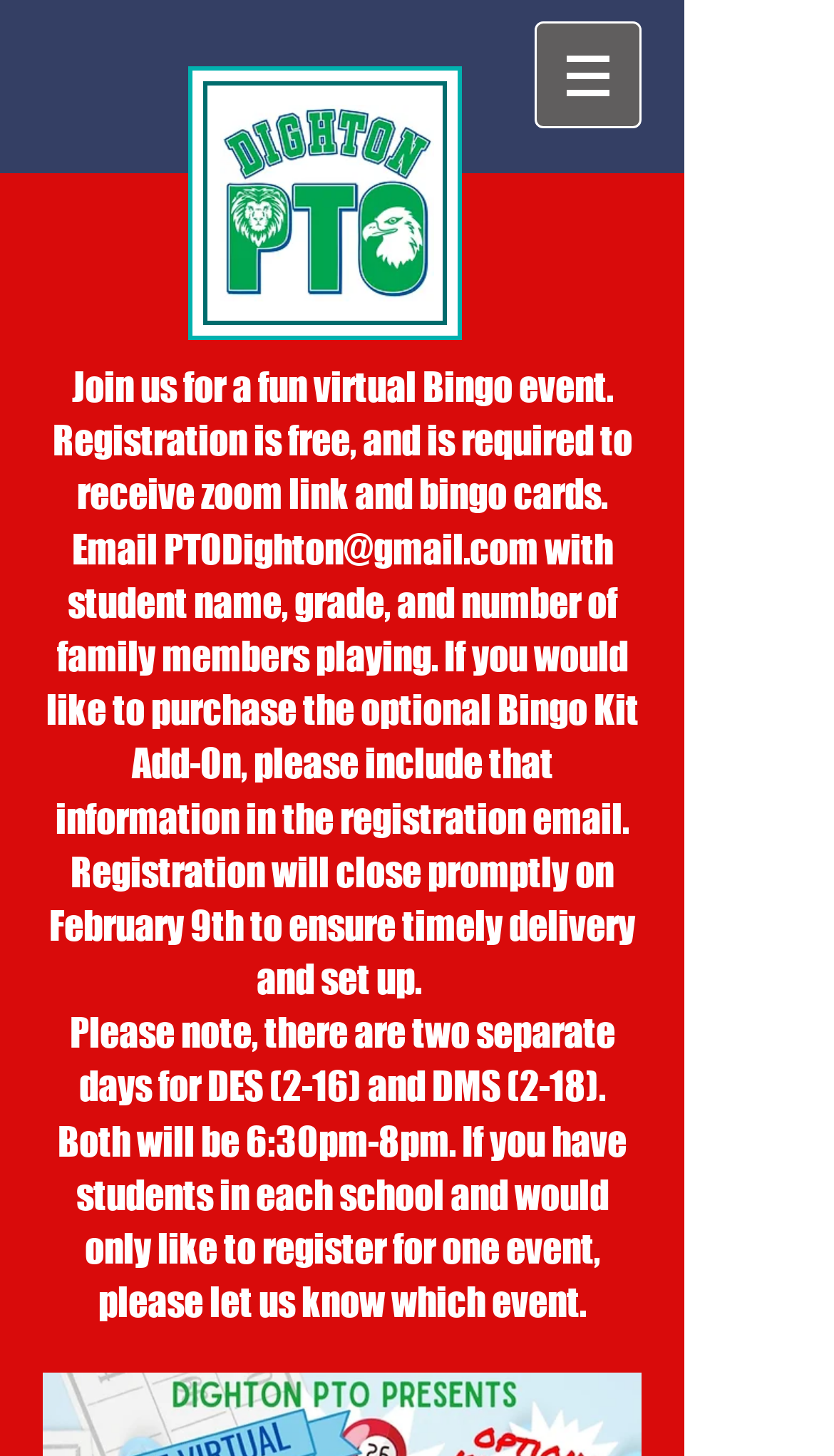What is the purpose of registration for the event?
Provide a thorough and detailed answer to the question.

According to the static text element, registration is required to receive the Zoom link and Bingo cards, which suggests that registration is necessary to participate in the virtual Bingo event.